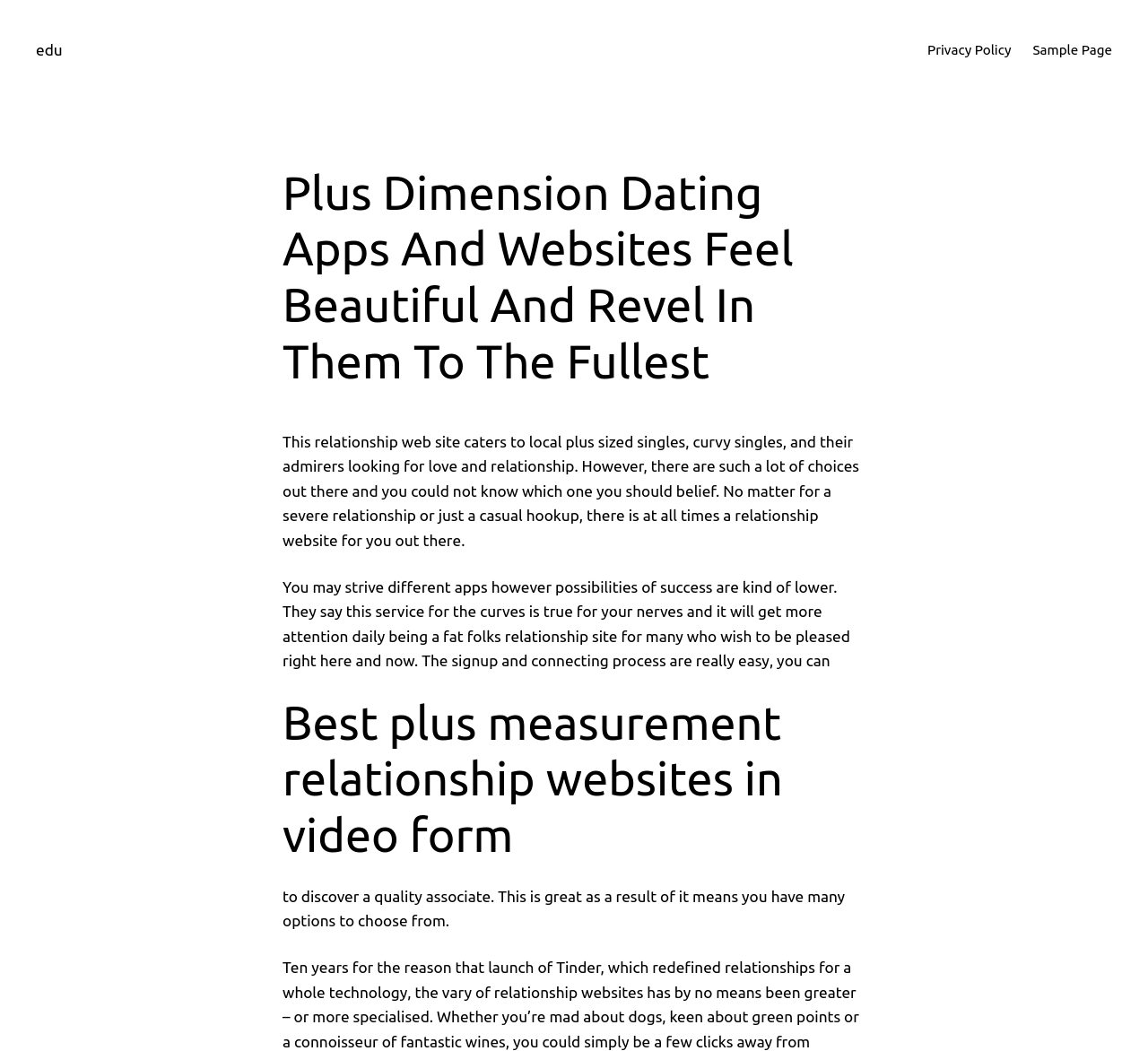Refer to the screenshot and give an in-depth answer to this question: What type of singles does this website cater to?

Based on the webpage content, it is clear that this website is designed for plus sized singles, curvy singles, and their admirers who are looking for love and relationships.